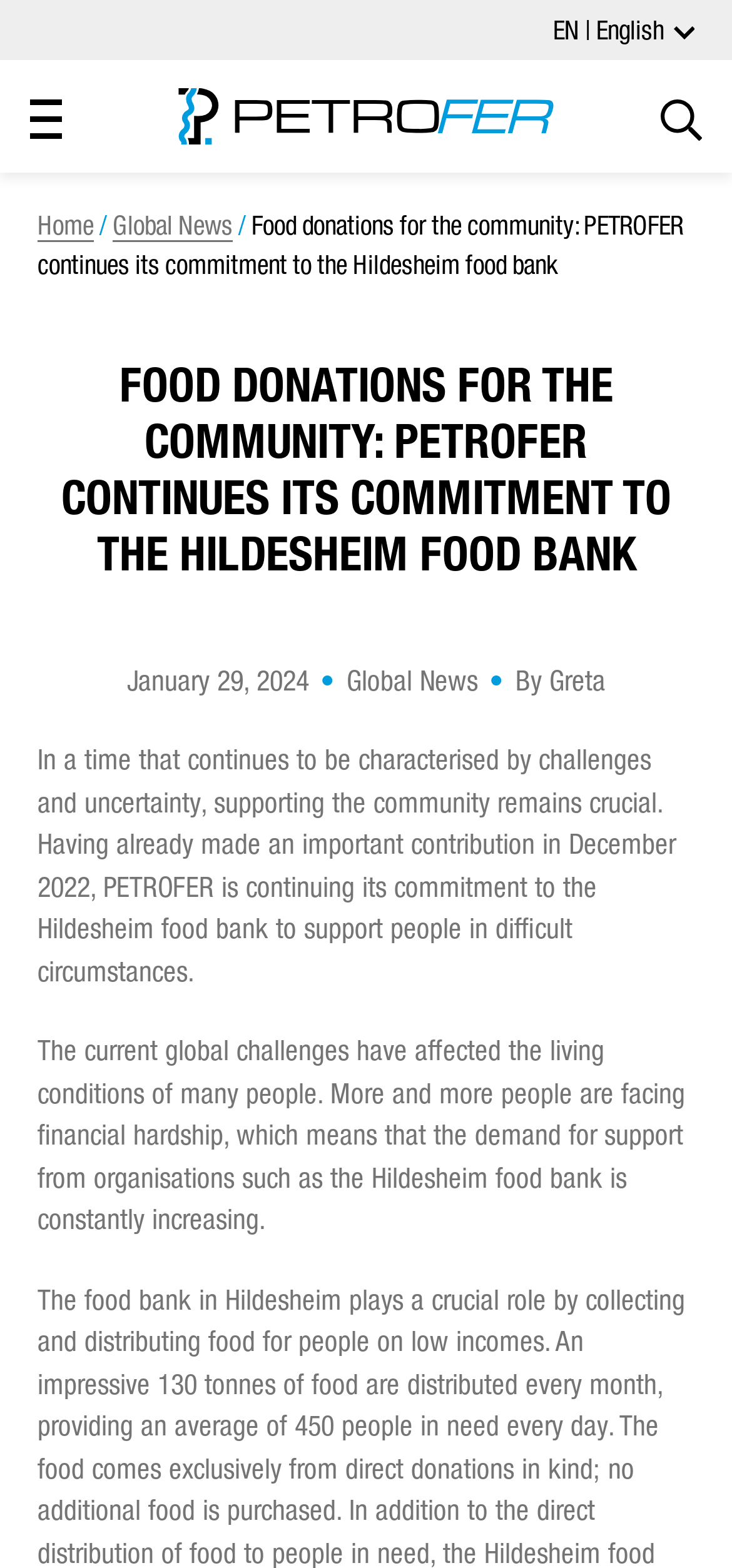Could you locate the bounding box coordinates for the section that should be clicked to accomplish this task: "Switch to English".

[0.74, 0.01, 0.949, 0.035]